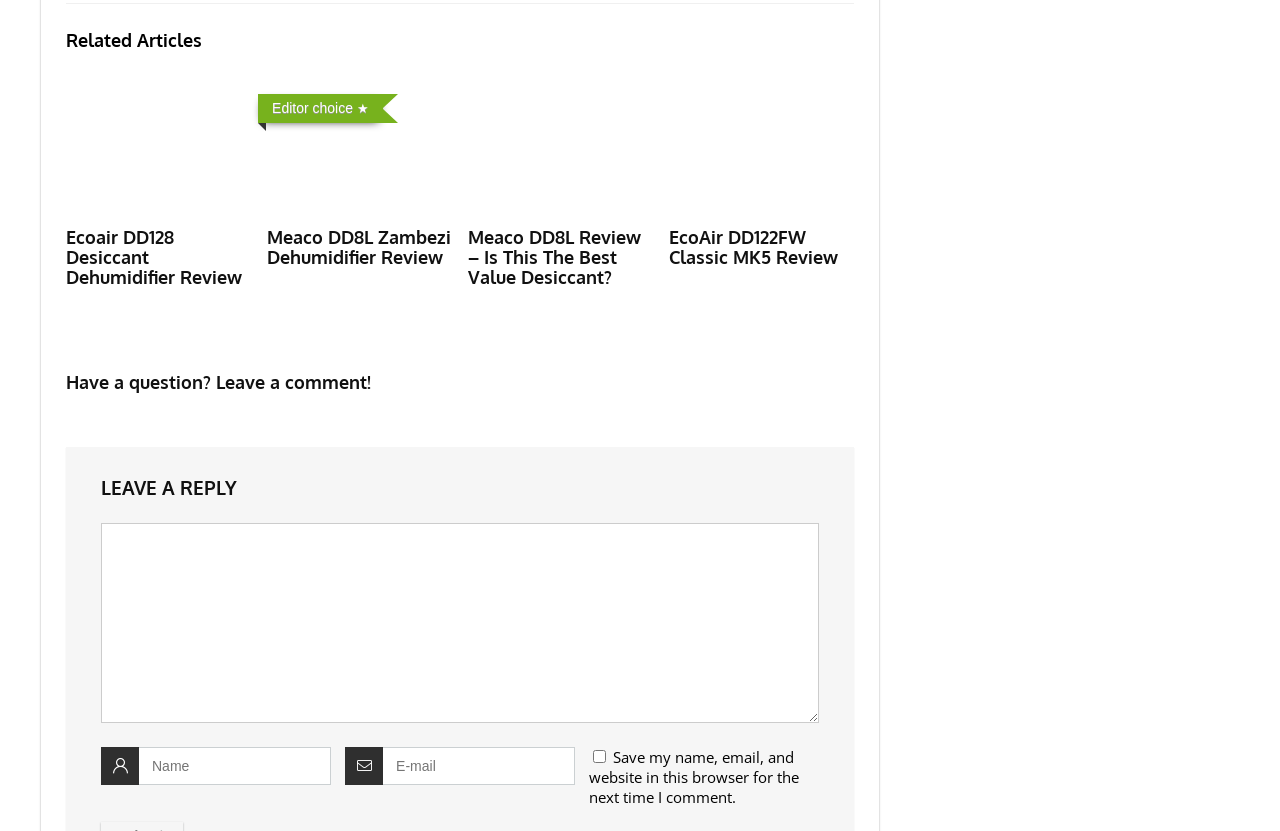What is the purpose of the comment section?
Please give a detailed and thorough answer to the question, covering all relevant points.

I analyzed the comment section and found a heading element with the text 'LEAVE A REPLY', indicating that the purpose of this section is to allow users to leave a reply or comment.